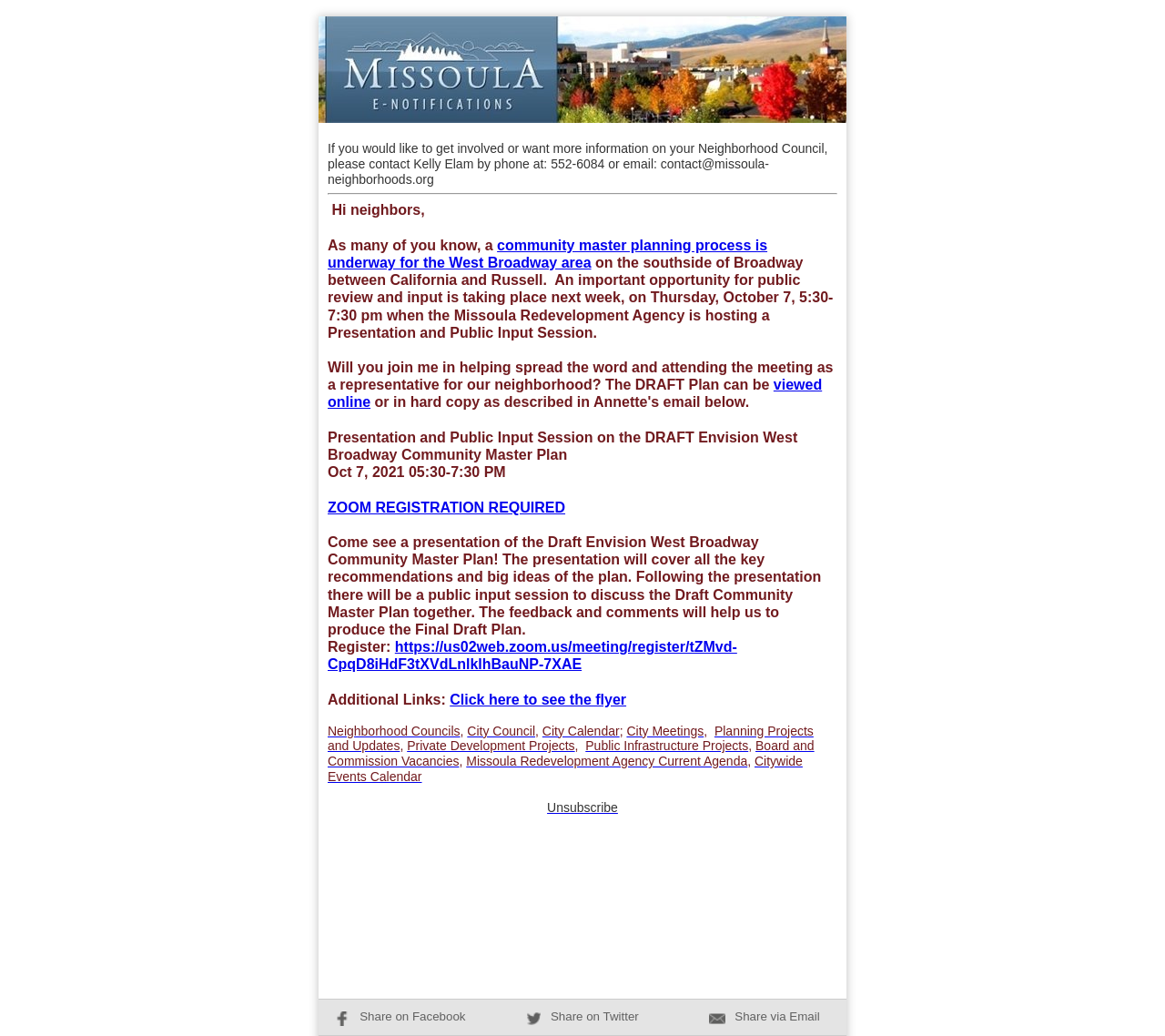How can one register for the Presentation and Public Input Session?
Please provide a detailed answer to the question.

One can register for the Presentation and Public Input Session through Zoom registration, which is mentioned in the text as 'ZOOM REGISTRATION REQUIRED'.